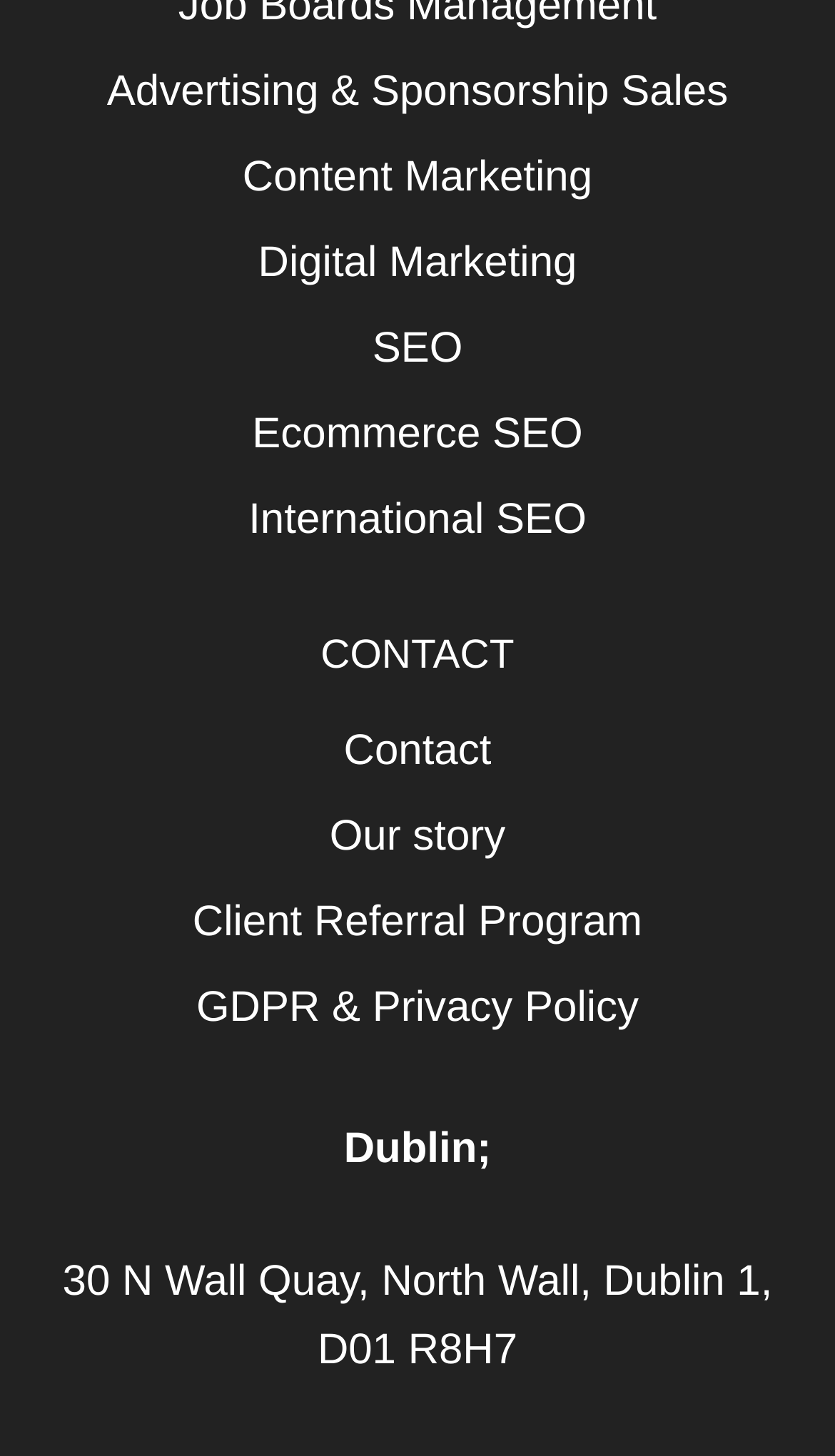Locate the bounding box coordinates of the element that should be clicked to execute the following instruction: "Contact the company".

[0.062, 0.486, 0.938, 0.545]